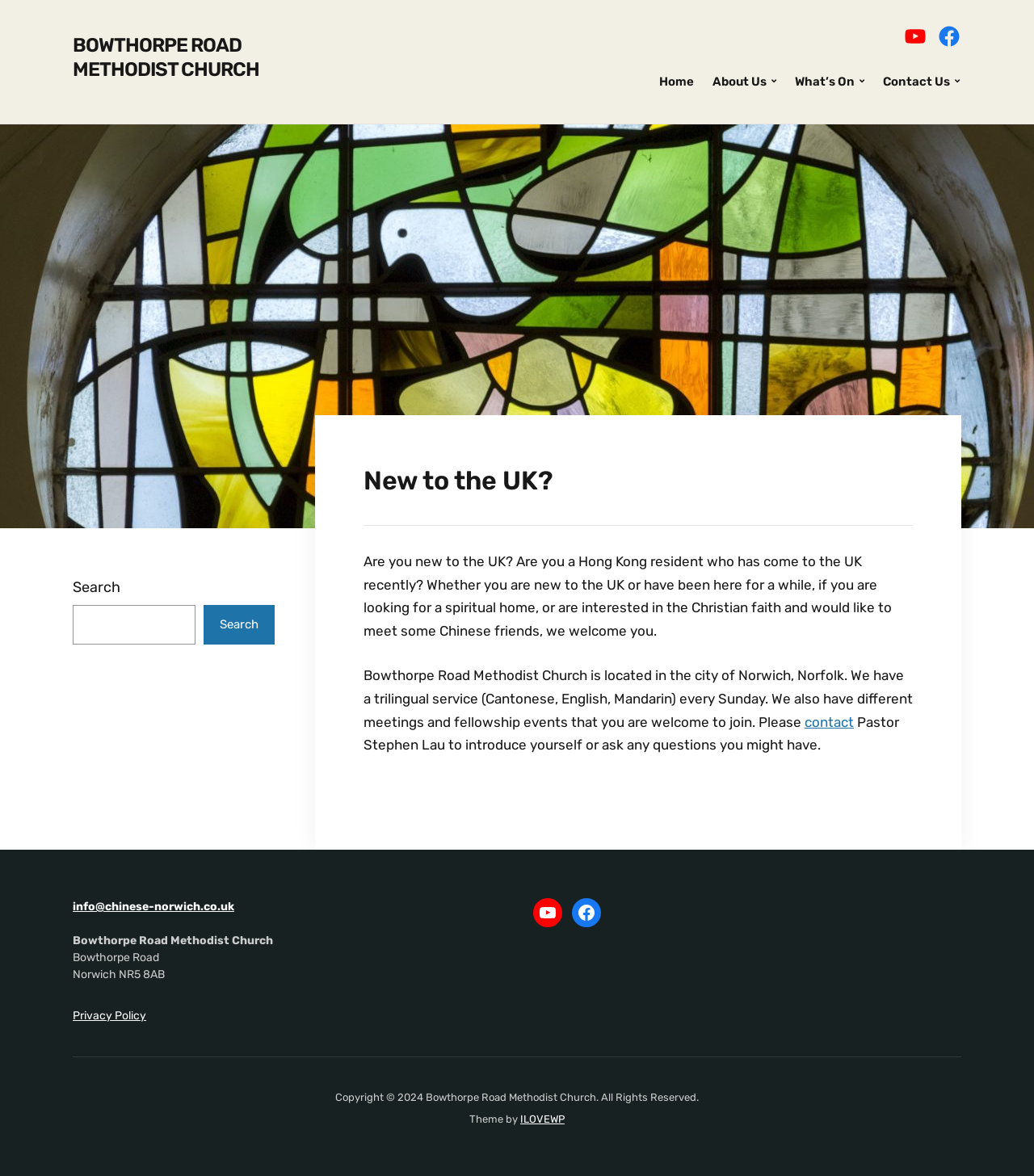What is the purpose of the search function?
Answer the question using a single word or phrase, according to the image.

To search the website